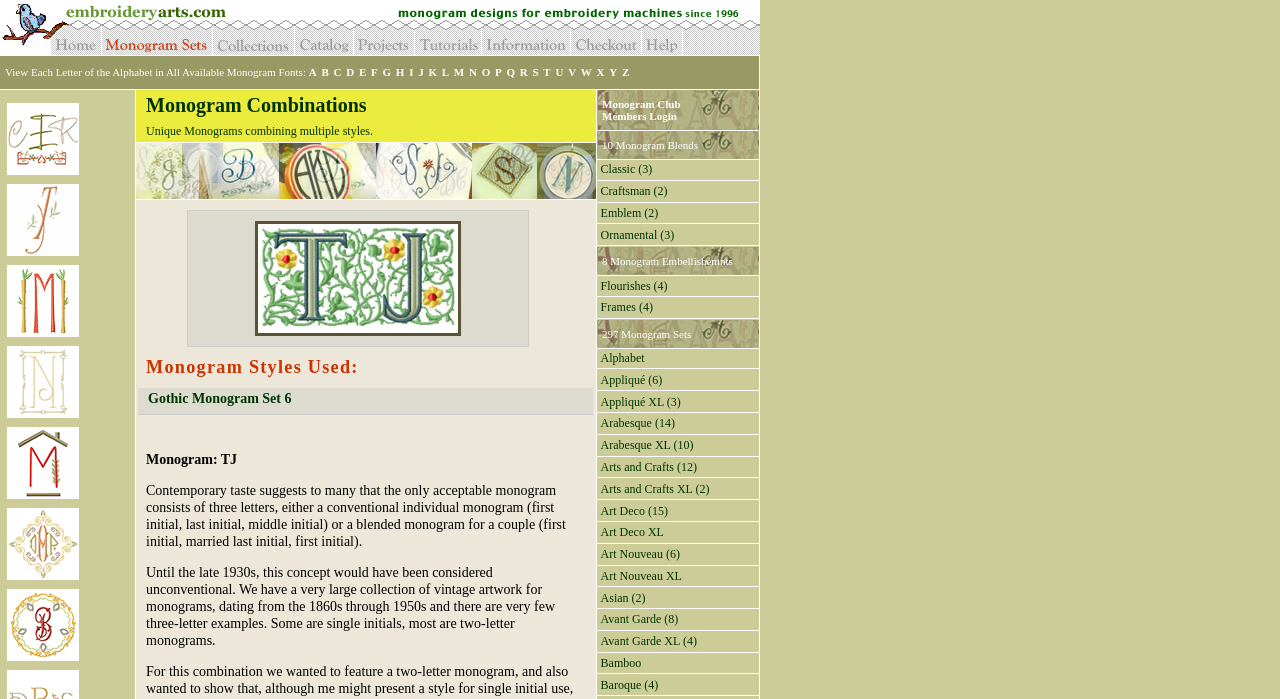What is the layout of the top section of the webpage?
Look at the image and respond with a one-word or short-phrase answer.

Table with multiple rows and columns